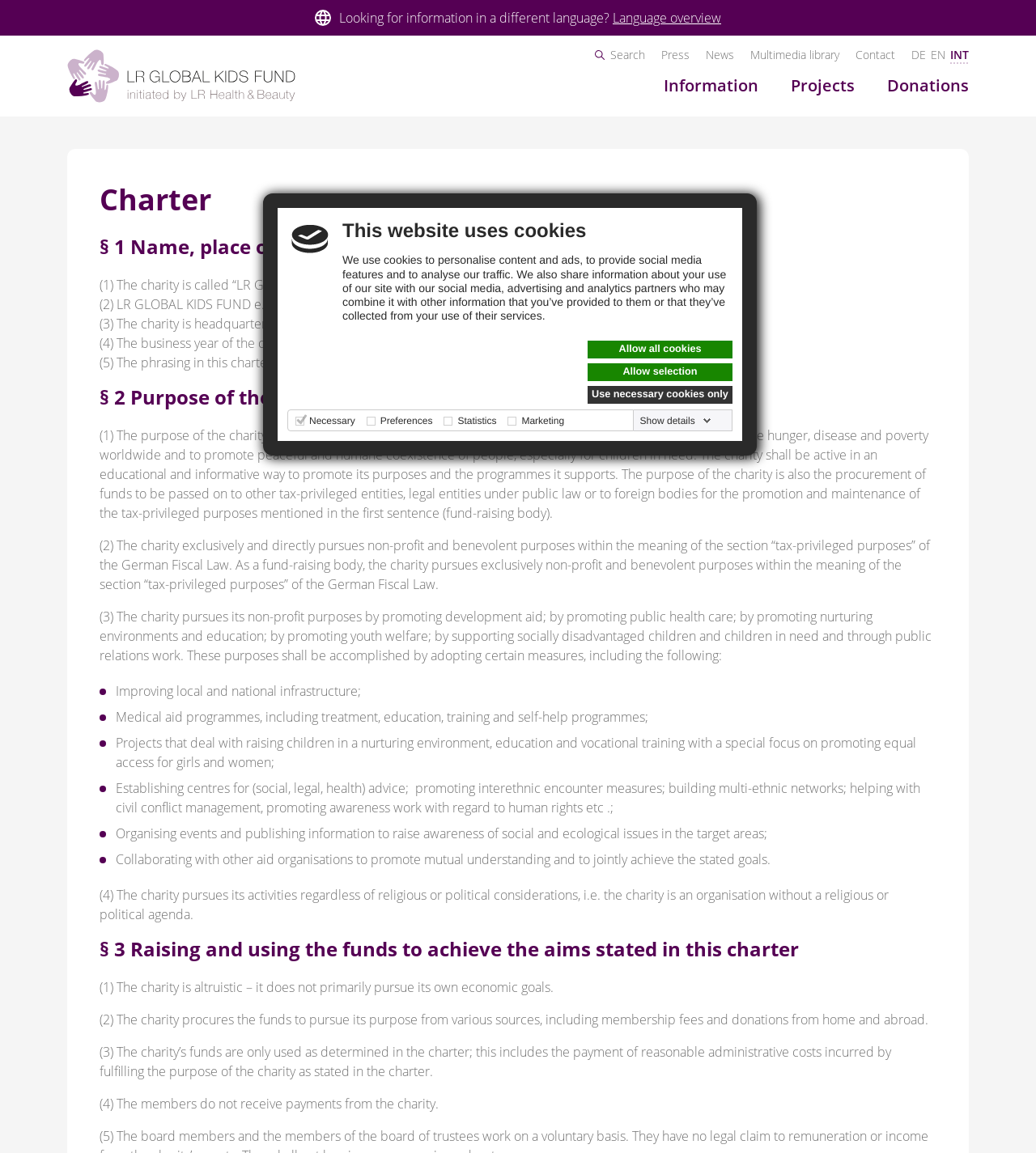Determine the bounding box for the HTML element described here: "Show details". The coordinates should be given as [left, top, right, bottom] with each number being a float between 0 and 1.

[0.615, 0.36, 0.69, 0.371]